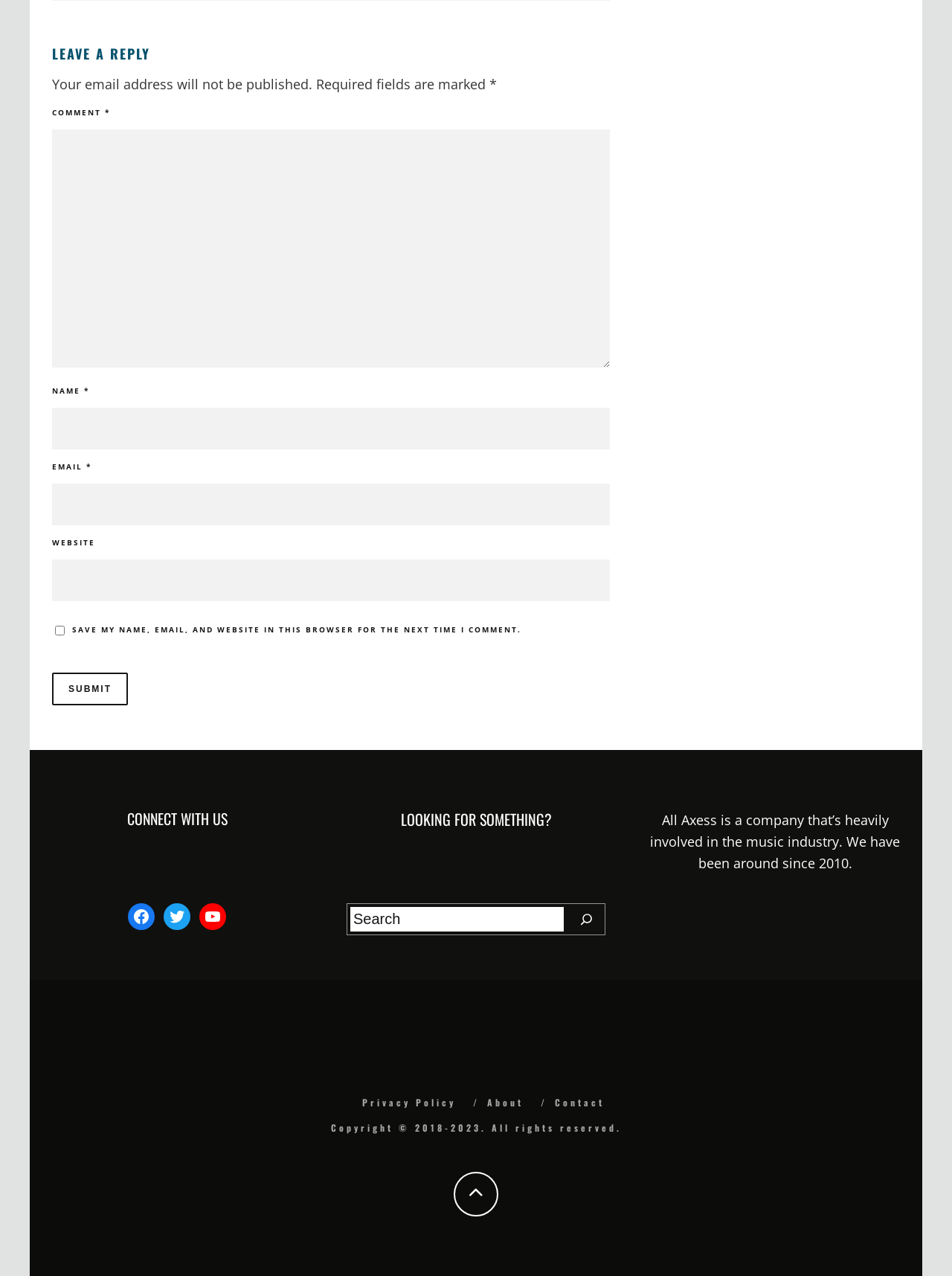Find the bounding box coordinates of the area that needs to be clicked in order to achieve the following instruction: "Leave a comment". The coordinates should be specified as four float numbers between 0 and 1, i.e., [left, top, right, bottom].

[0.055, 0.102, 0.641, 0.288]